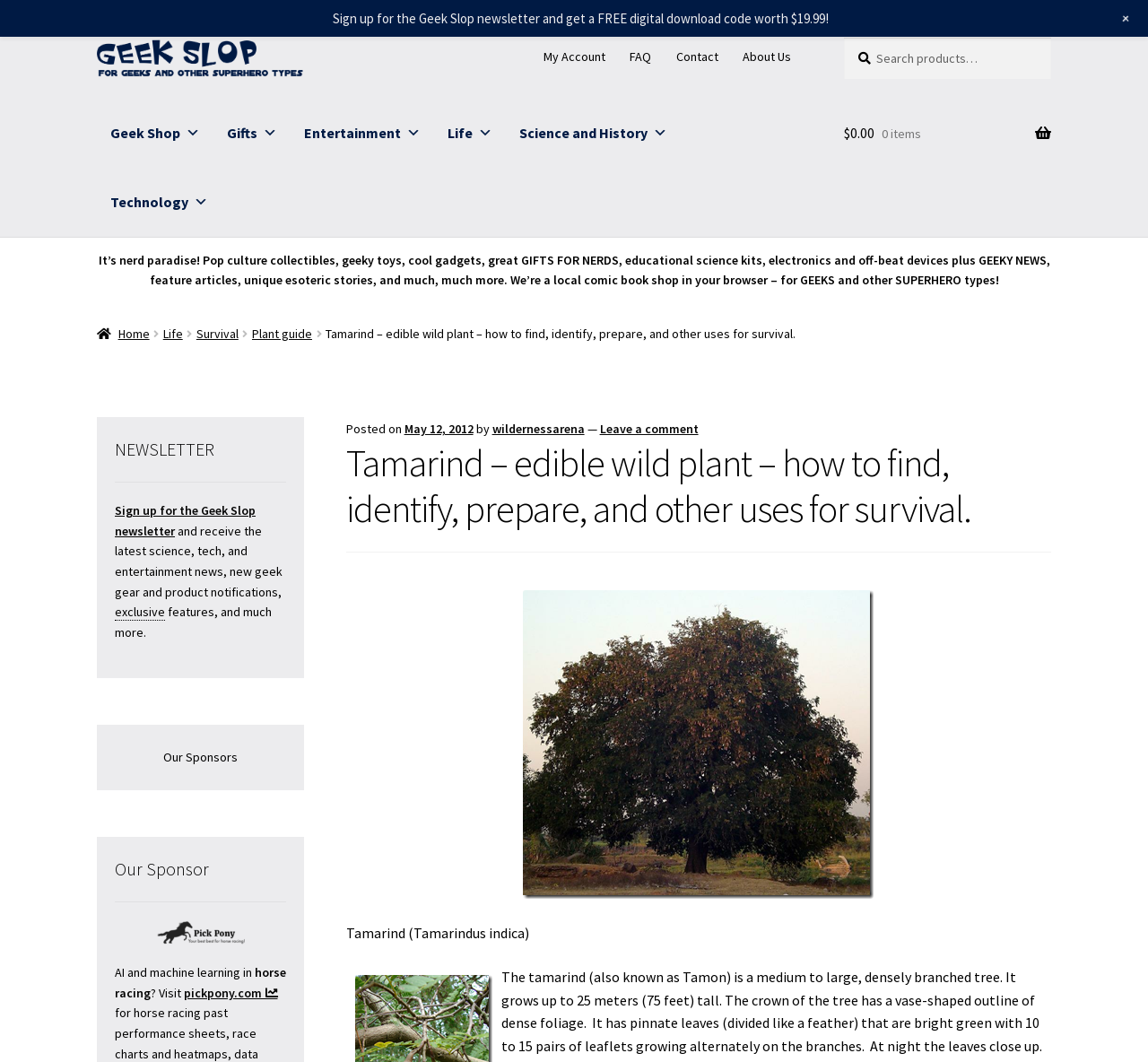Indicate the bounding box coordinates of the clickable region to achieve the following instruction: "Sign up for the Geek Slop newsletter."

[0.1, 0.473, 0.223, 0.507]